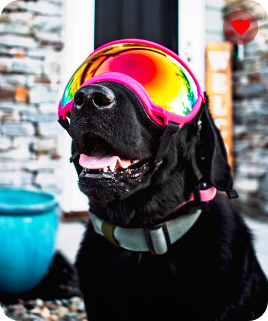Using a single word or phrase, answer the following question: 
What is in the background of the image?

A stylish home environment